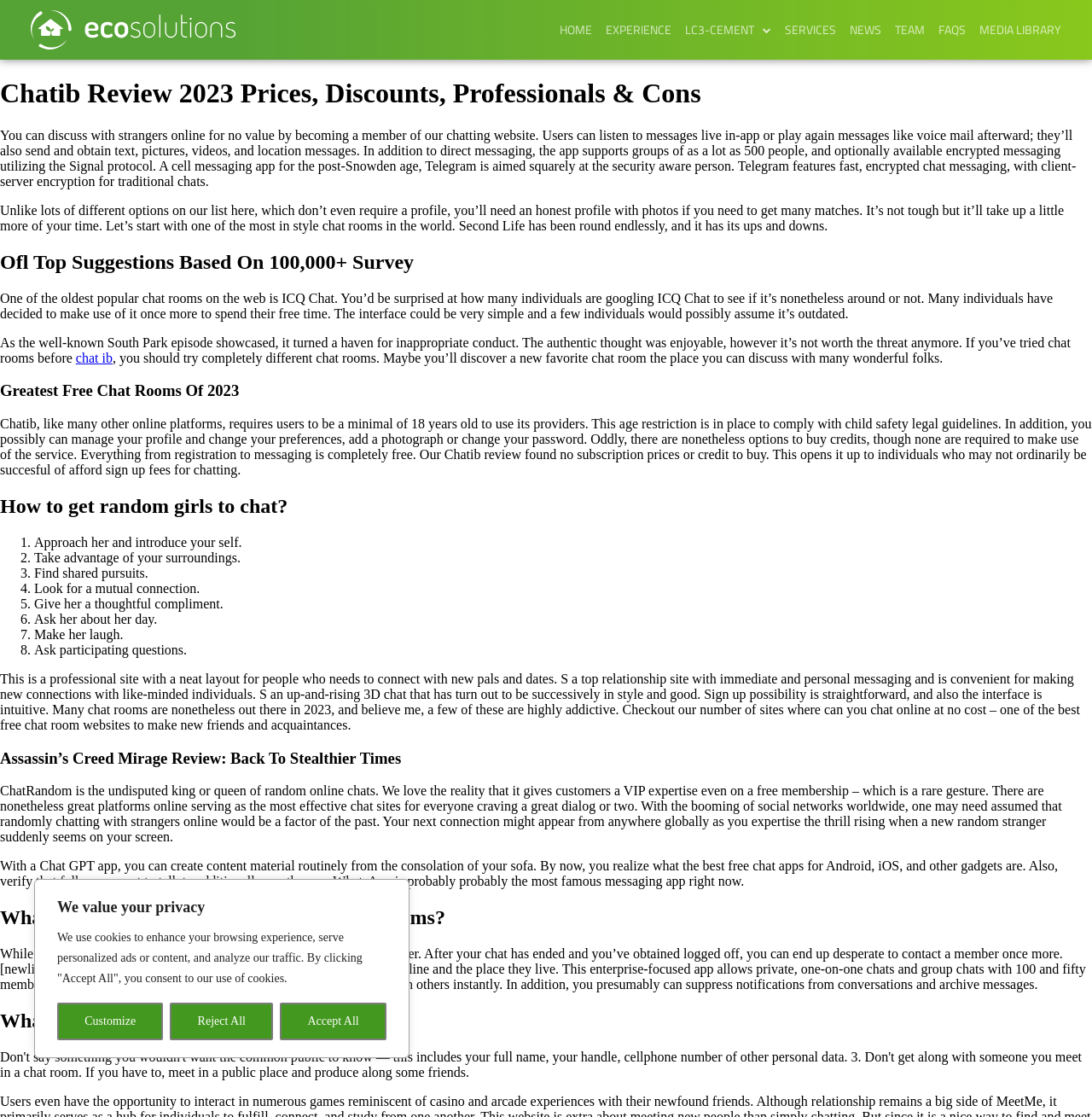What is the purpose of the Signal protocol in Telegram?
Please give a detailed and elaborate explanation in response to the question.

According to the webpage, the Signal protocol is used in Telegram for optional encrypted messaging, ensuring secure communication between users.